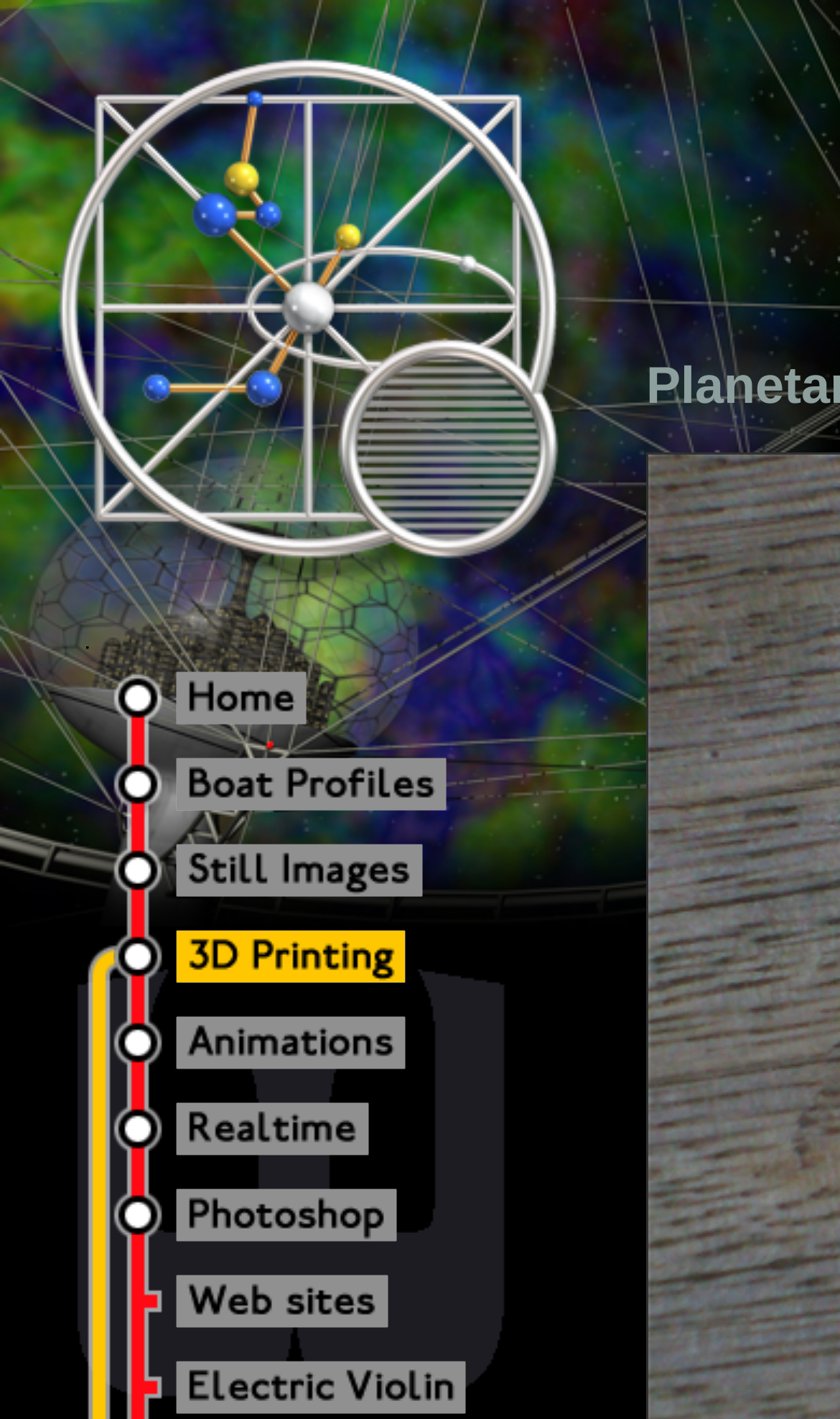Identify the bounding box coordinates for the UI element that matches this description: "Electric Violin".

[0.21, 0.96, 0.554, 0.996]